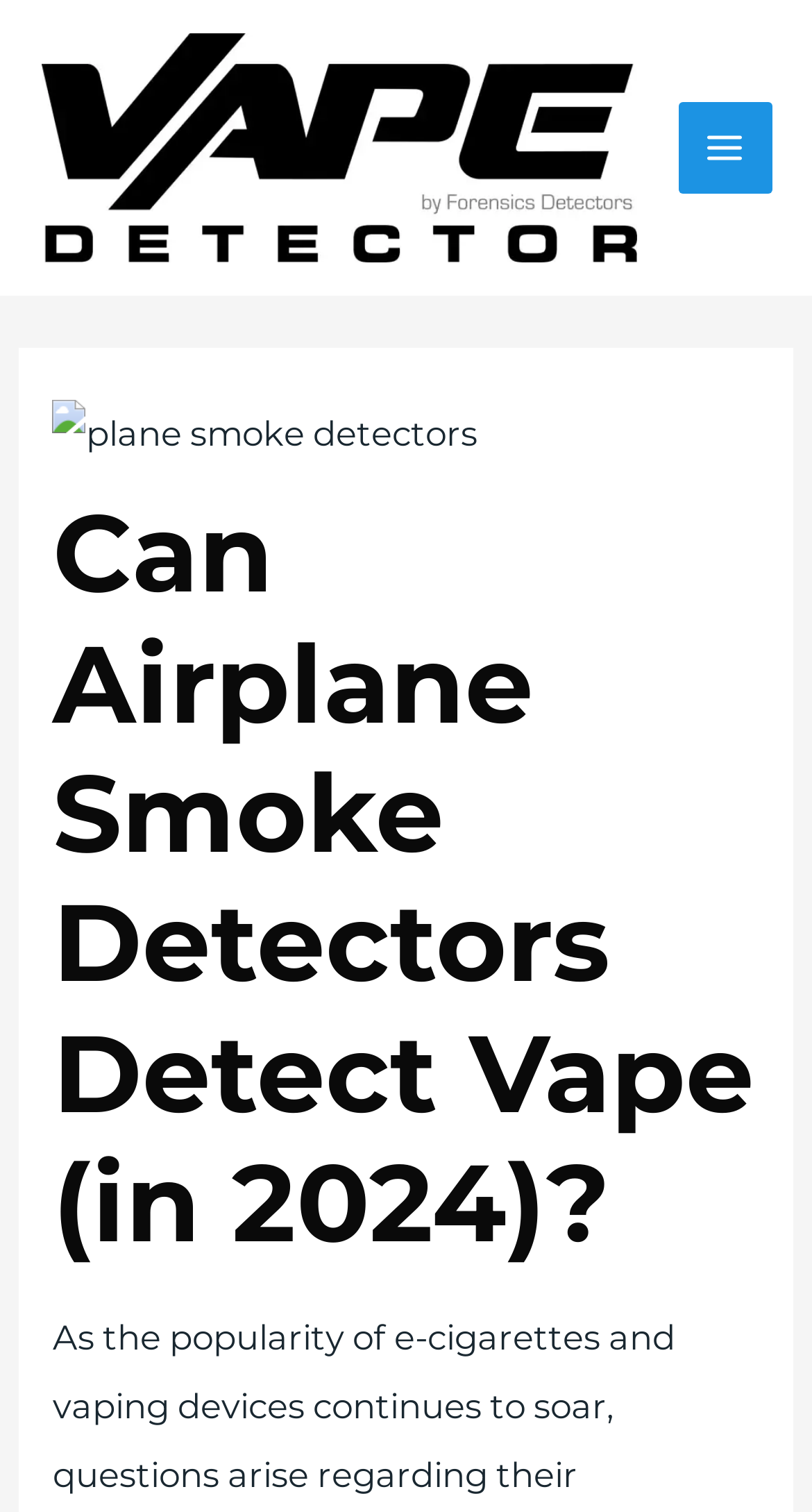What is the main topic of the webpage?
Analyze the image and provide a thorough answer to the question.

The main topic of the webpage is related to vaping on airplanes, as indicated by the heading 'Can Airplane Smoke Detectors Detect Vape (in 2024)?' and the image of a plane smoke detector.